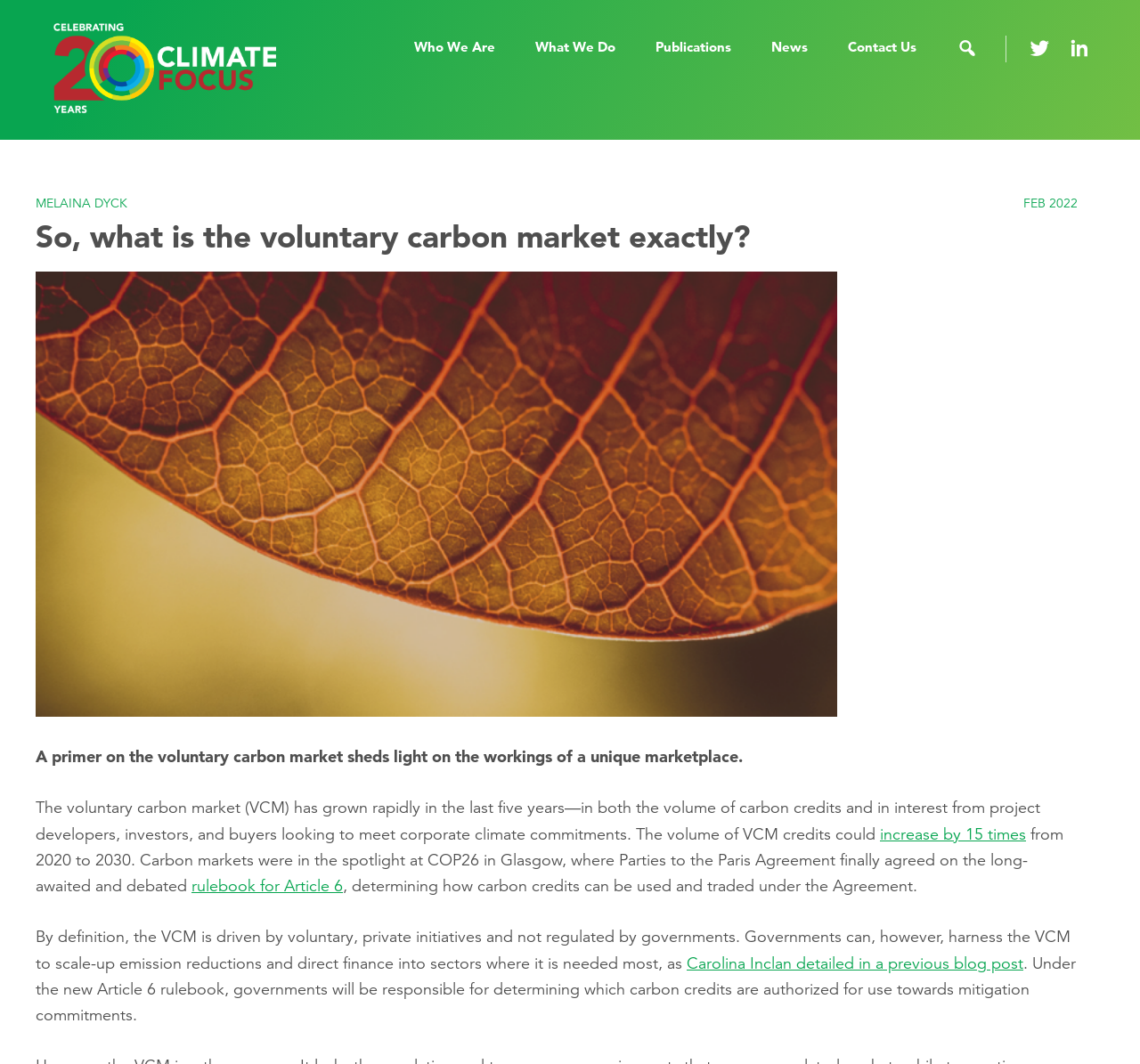Bounding box coordinates should be in the format (top-left x, top-left y, bottom-right x, bottom-right y) and all values should be floating point numbers between 0 and 1. Determine the bounding box coordinate for the UI element described as: parent_node: Climate Focus

[0.047, 0.021, 0.242, 0.111]